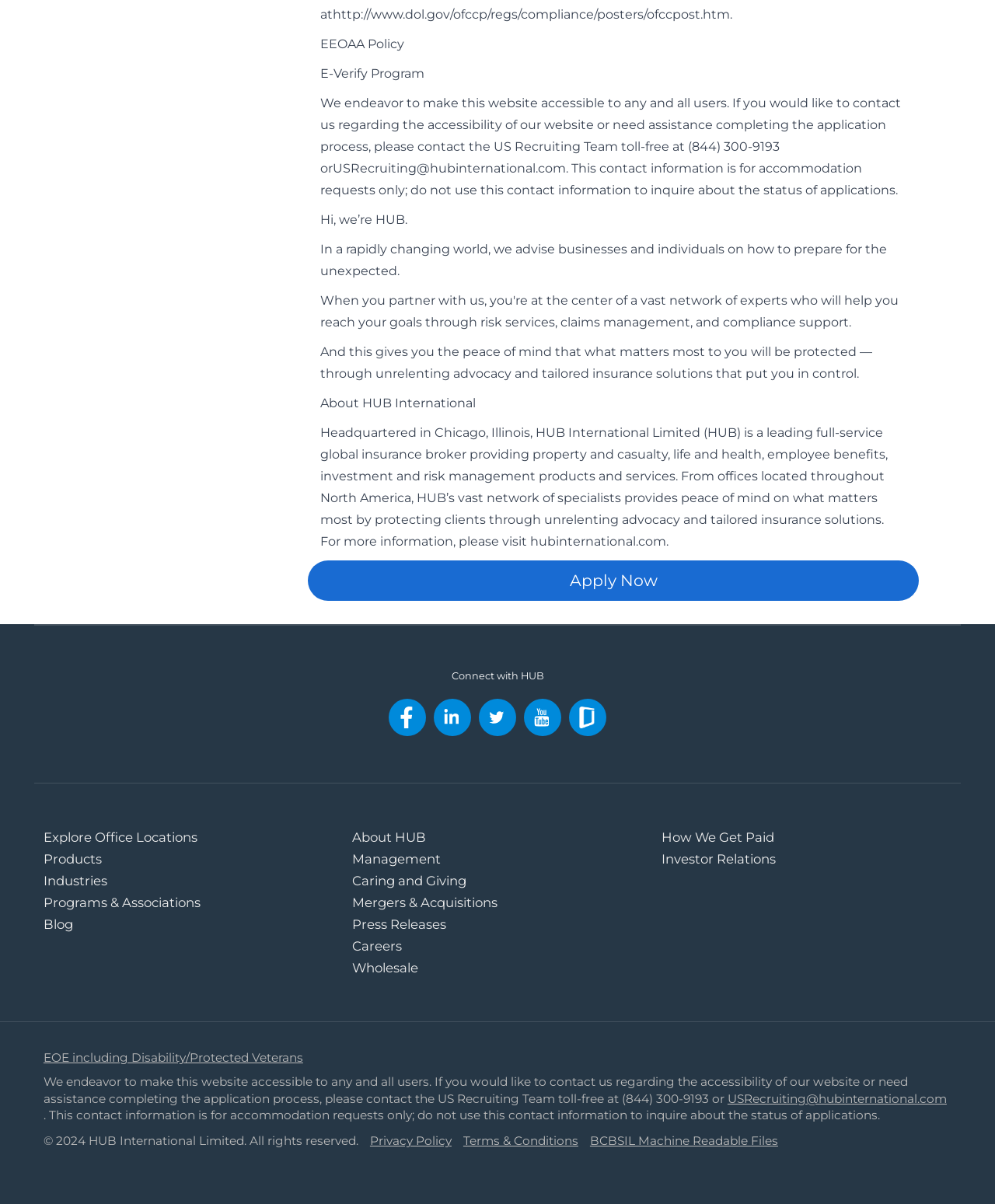Given the webpage screenshot and the description, determine the bounding box coordinates (top-left x, top-left y, bottom-right x, bottom-right y) that define the location of the UI element matching this description: How We Get Paid

[0.665, 0.689, 0.778, 0.702]